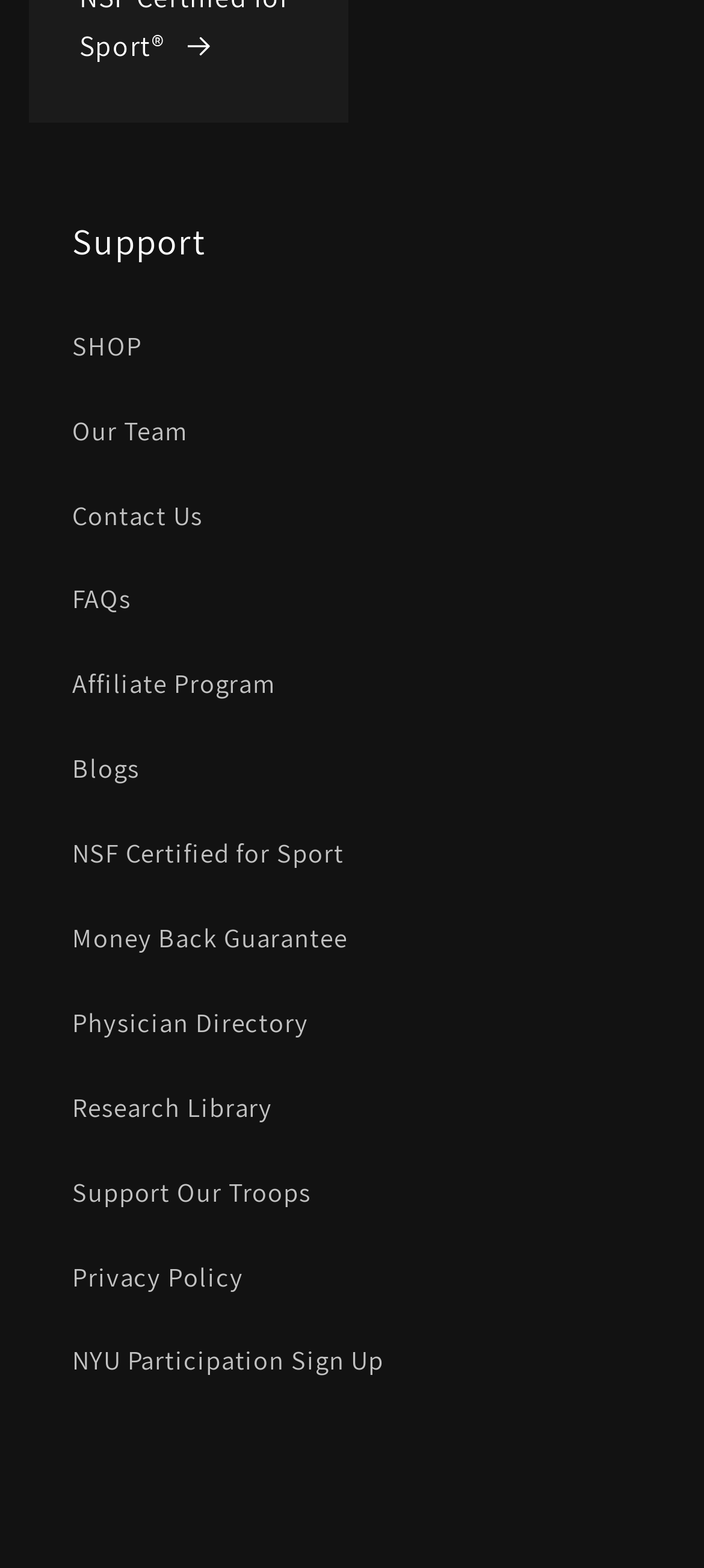How many links are there on the webpage?
Using the image, provide a concise answer in one word or a short phrase.

15